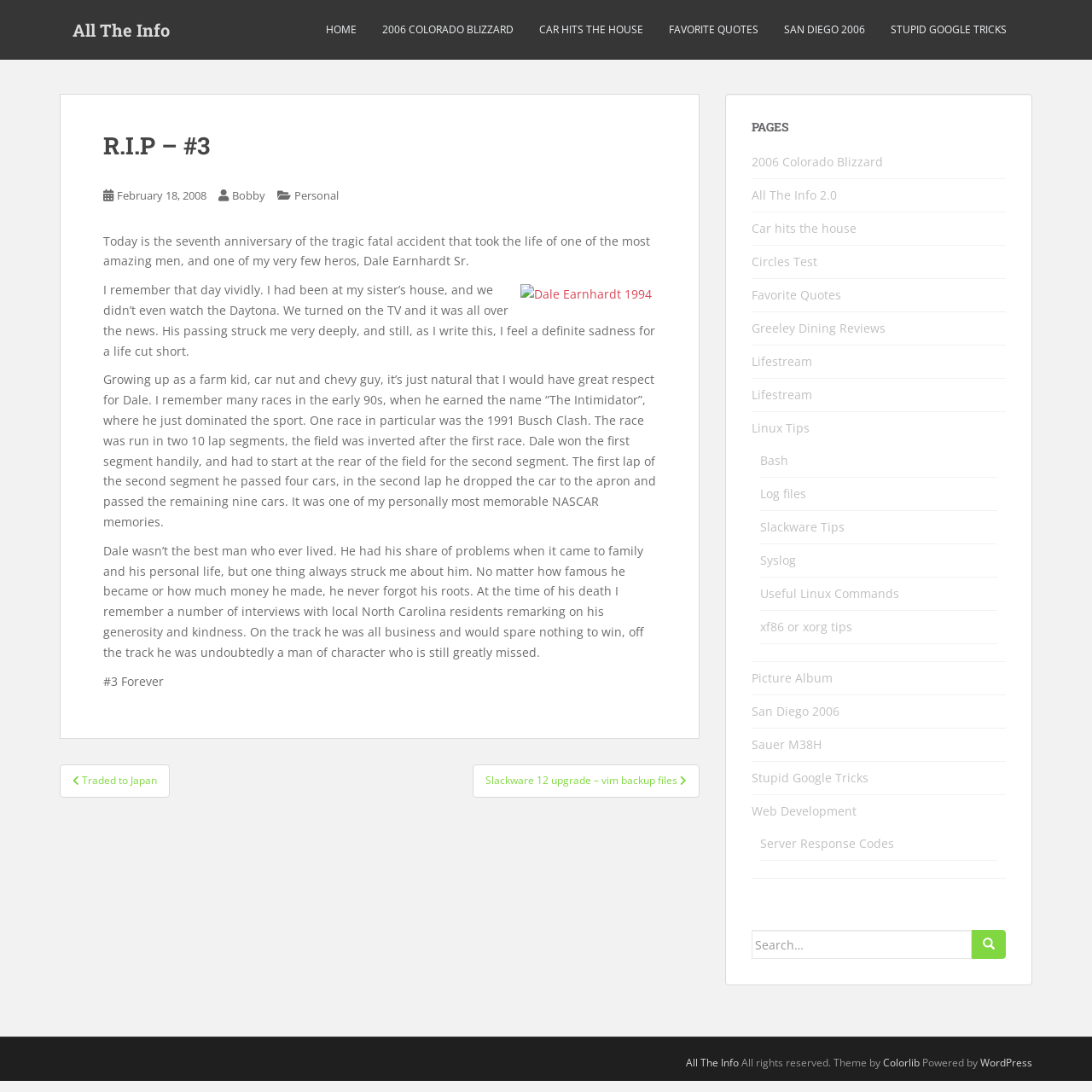Locate the bounding box coordinates of the area you need to click to fulfill this instruction: 'Search for something'. The coordinates must be in the form of four float numbers ranging from 0 to 1: [left, top, right, bottom].

[0.688, 0.852, 0.89, 0.878]